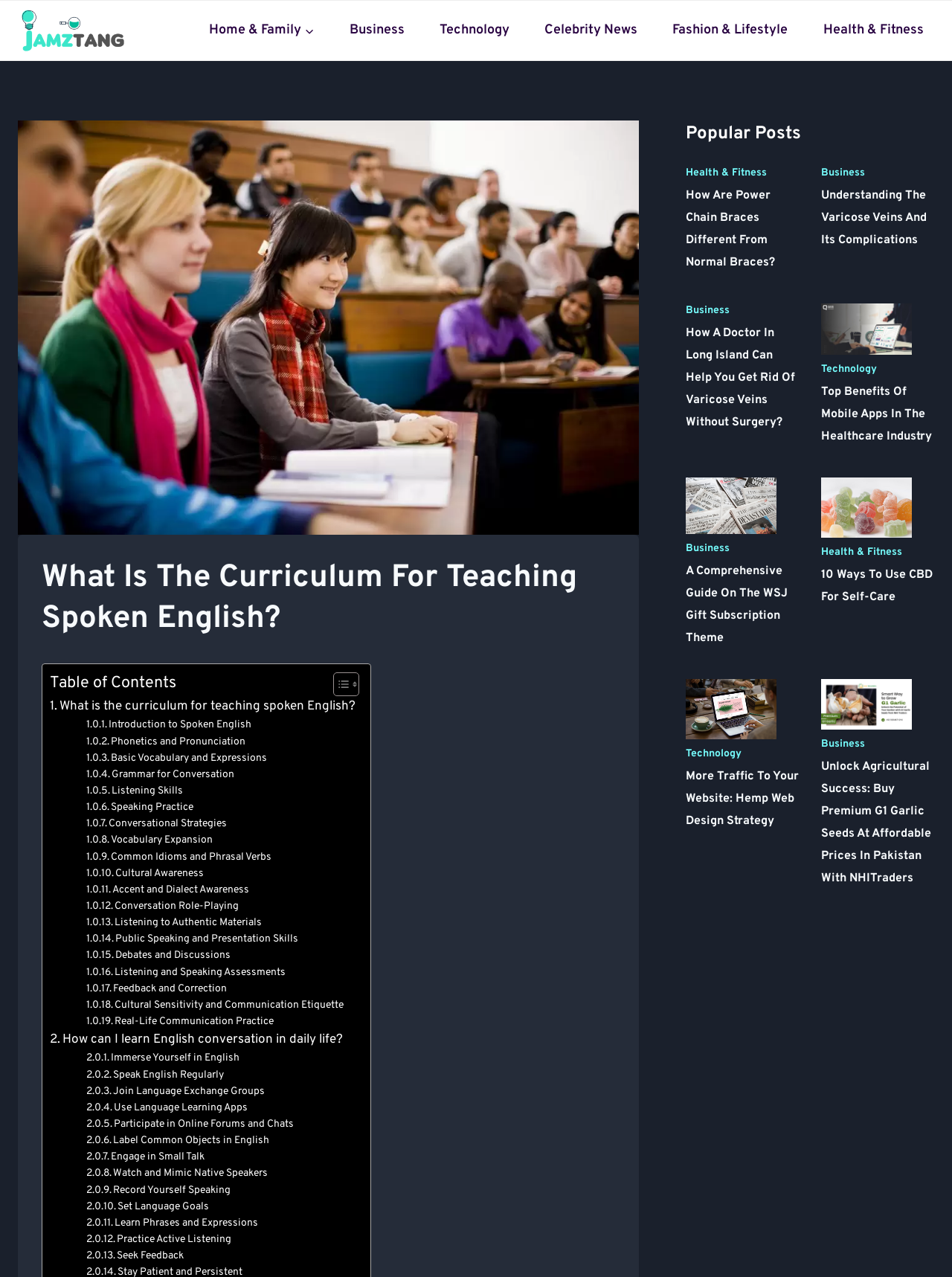How many sections are there in the webpage?
From the image, respond using a single word or phrase.

3